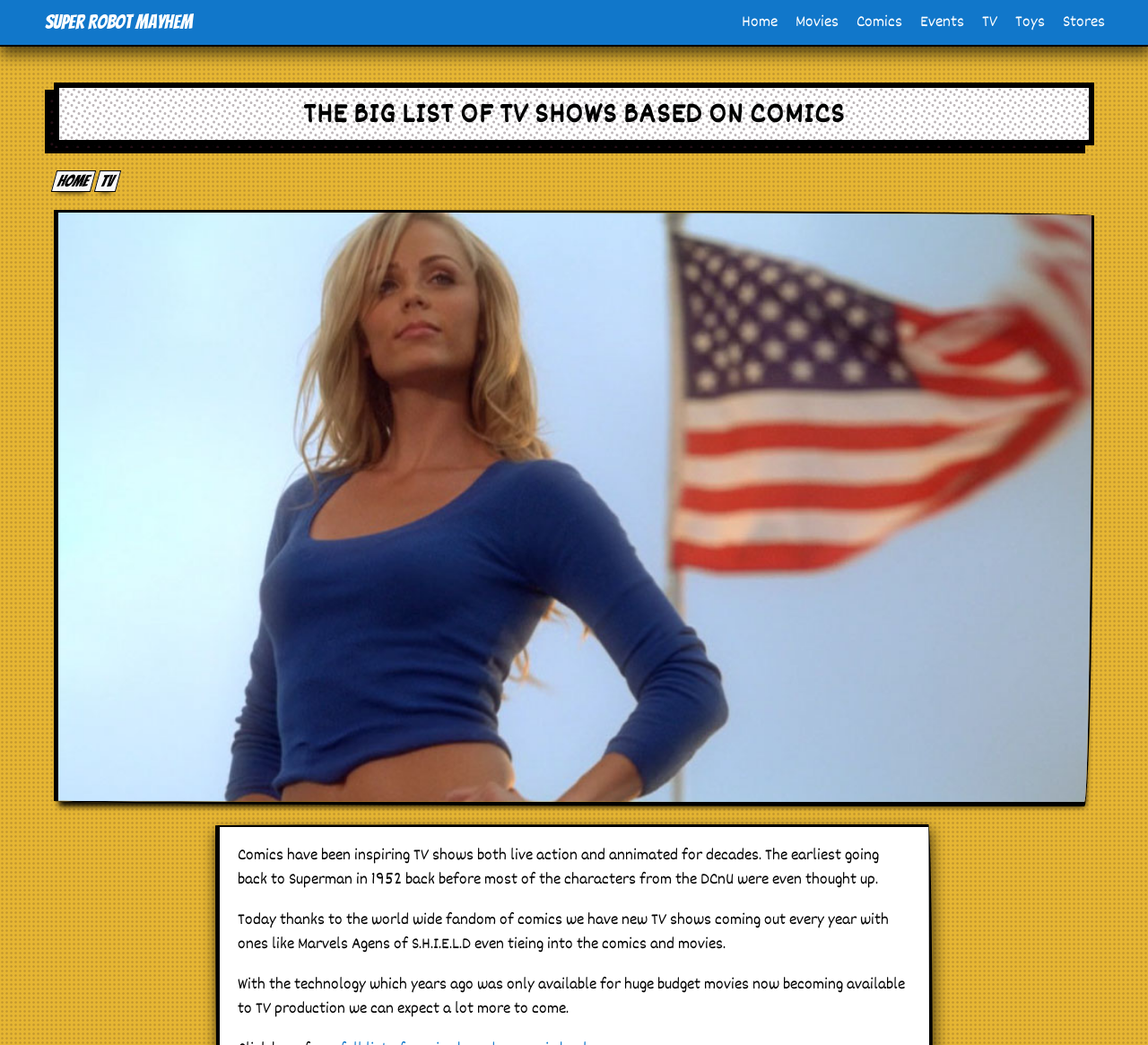Please specify the coordinates of the bounding box for the element that should be clicked to carry out this instruction: "Explore Events". The coordinates must be four float numbers between 0 and 1, formatted as [left, top, right, bottom].

[0.795, 0.003, 0.846, 0.038]